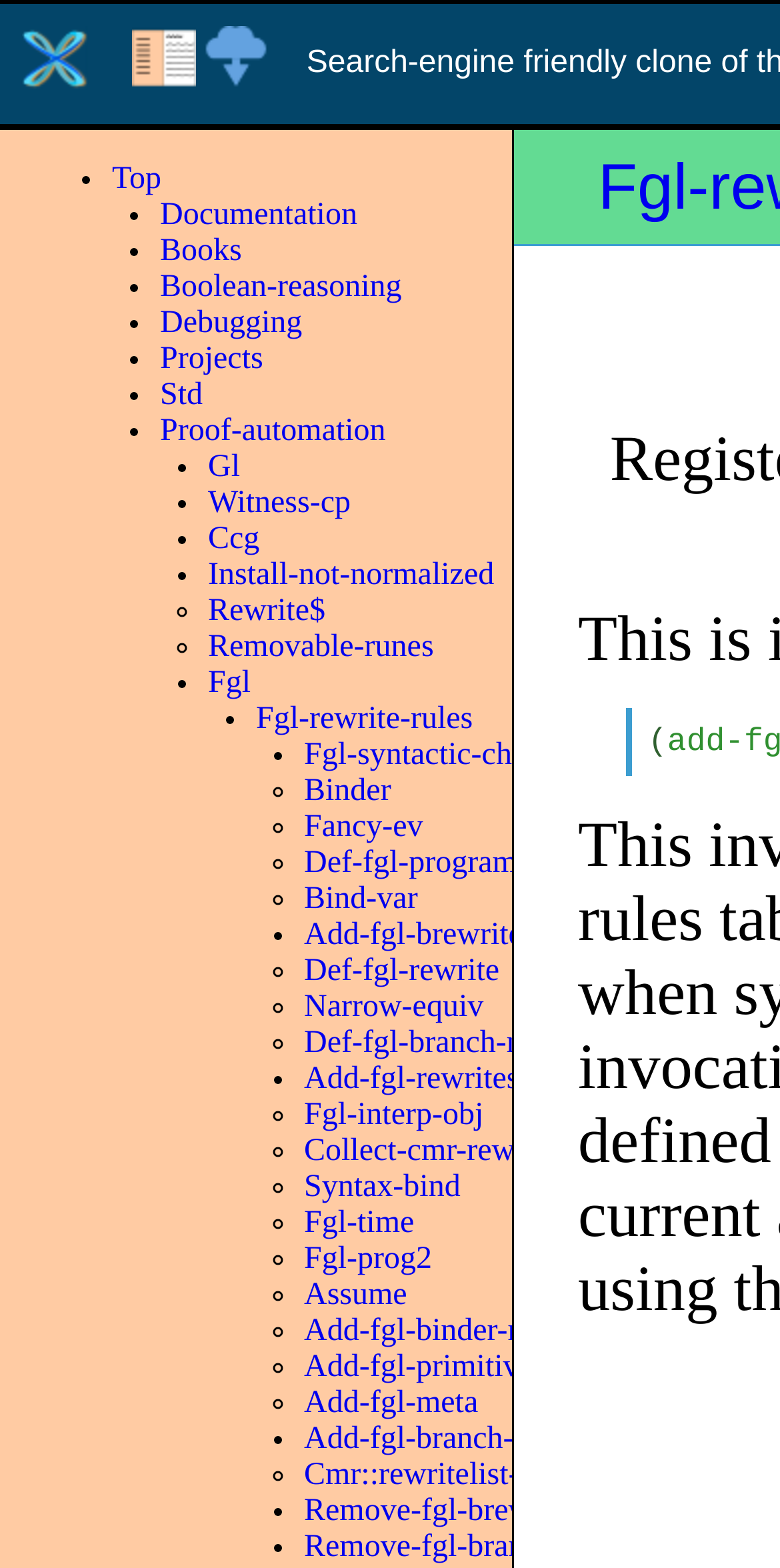What is the text of the link at coordinates [0.267, 0.287, 0.308, 0.309]?
Using the image, answer in one word or phrase.

Gl